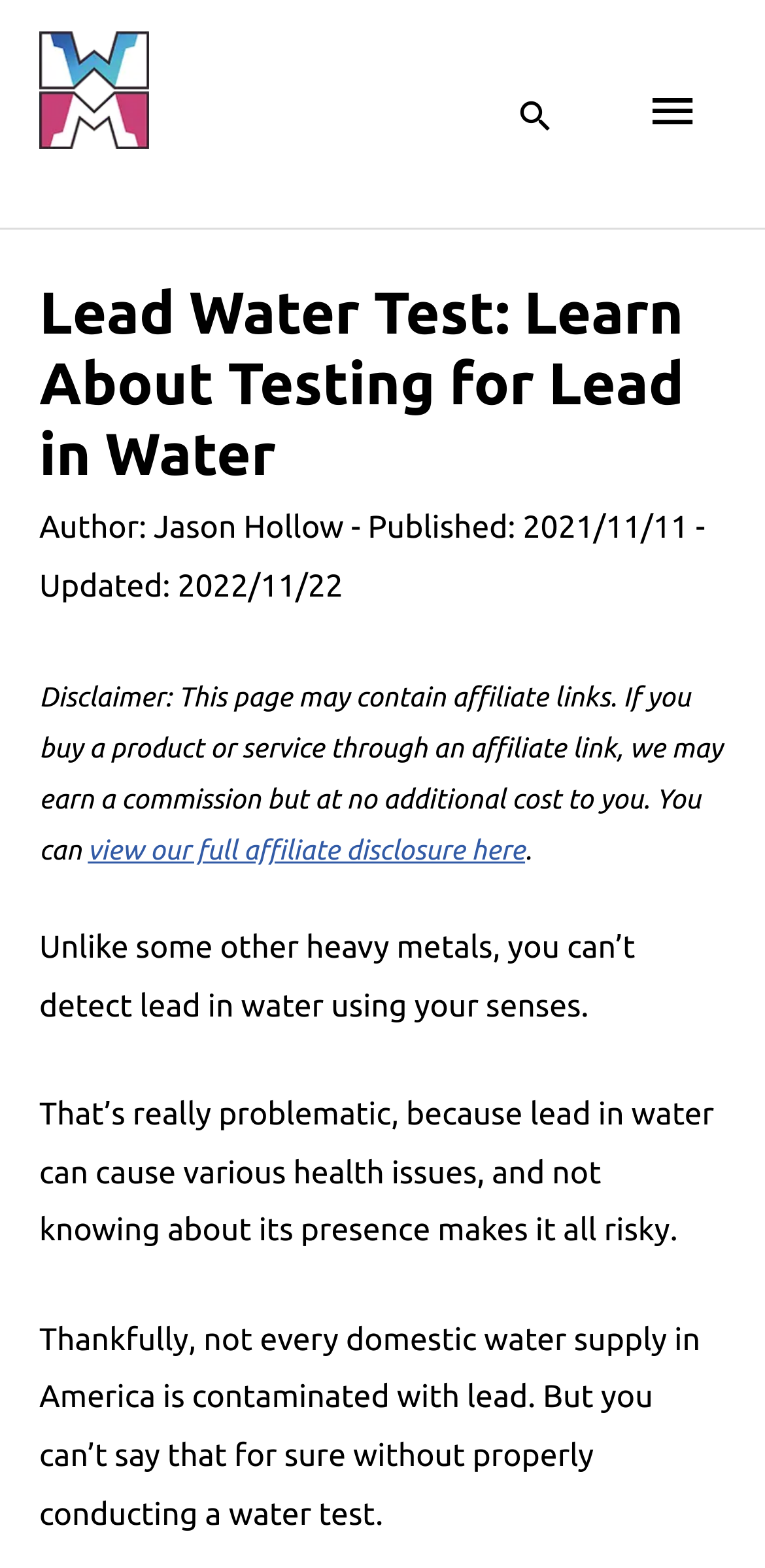Please provide the bounding box coordinates for the UI element as described: "Main Menu". The coordinates must be four floats between 0 and 1, represented as [left, top, right, bottom].

[0.81, 0.037, 0.949, 0.108]